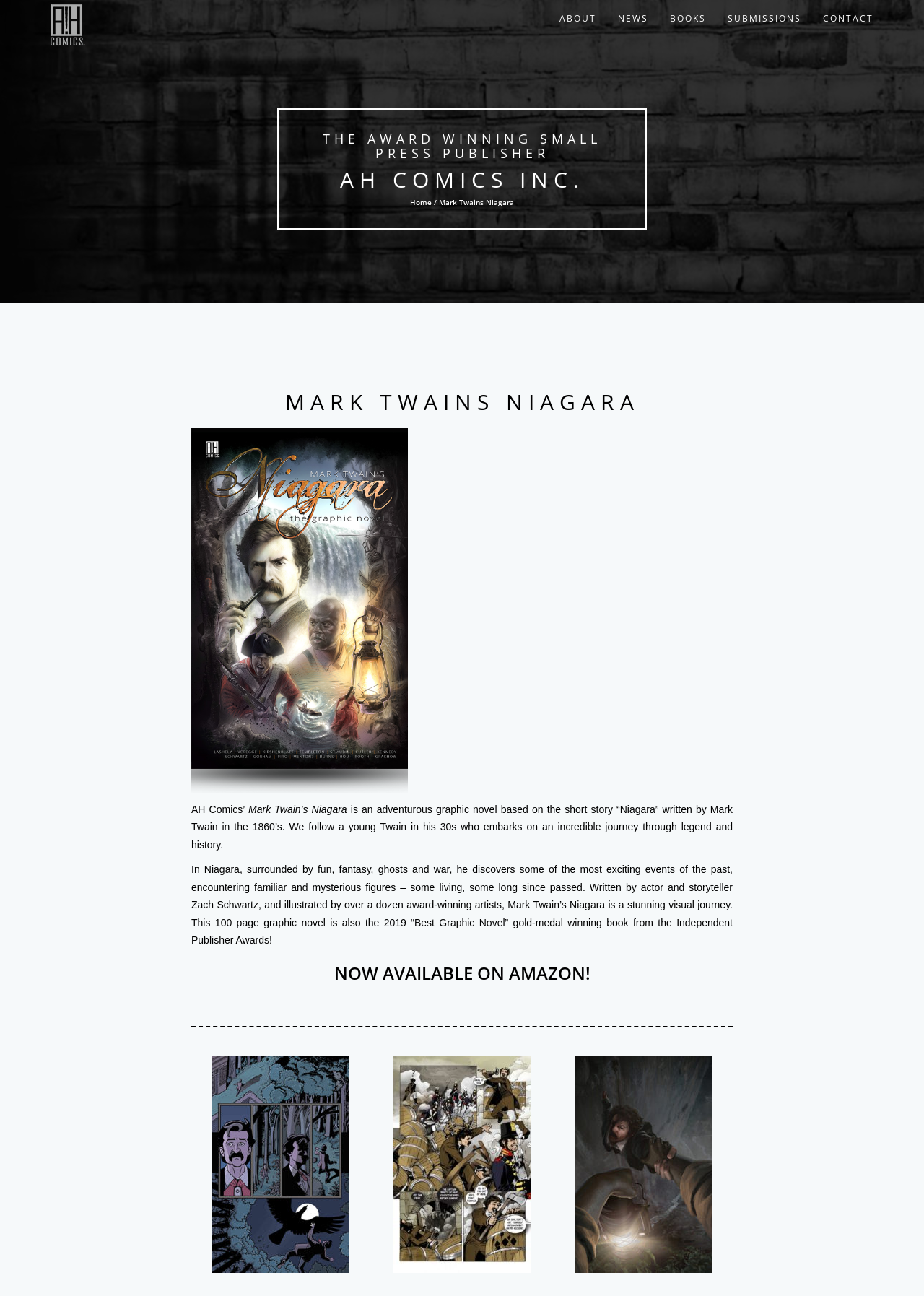Please identify the bounding box coordinates of the area I need to click to accomplish the following instruction: "Read more about Mark Twain’s Niagara".

[0.207, 0.62, 0.793, 0.656]